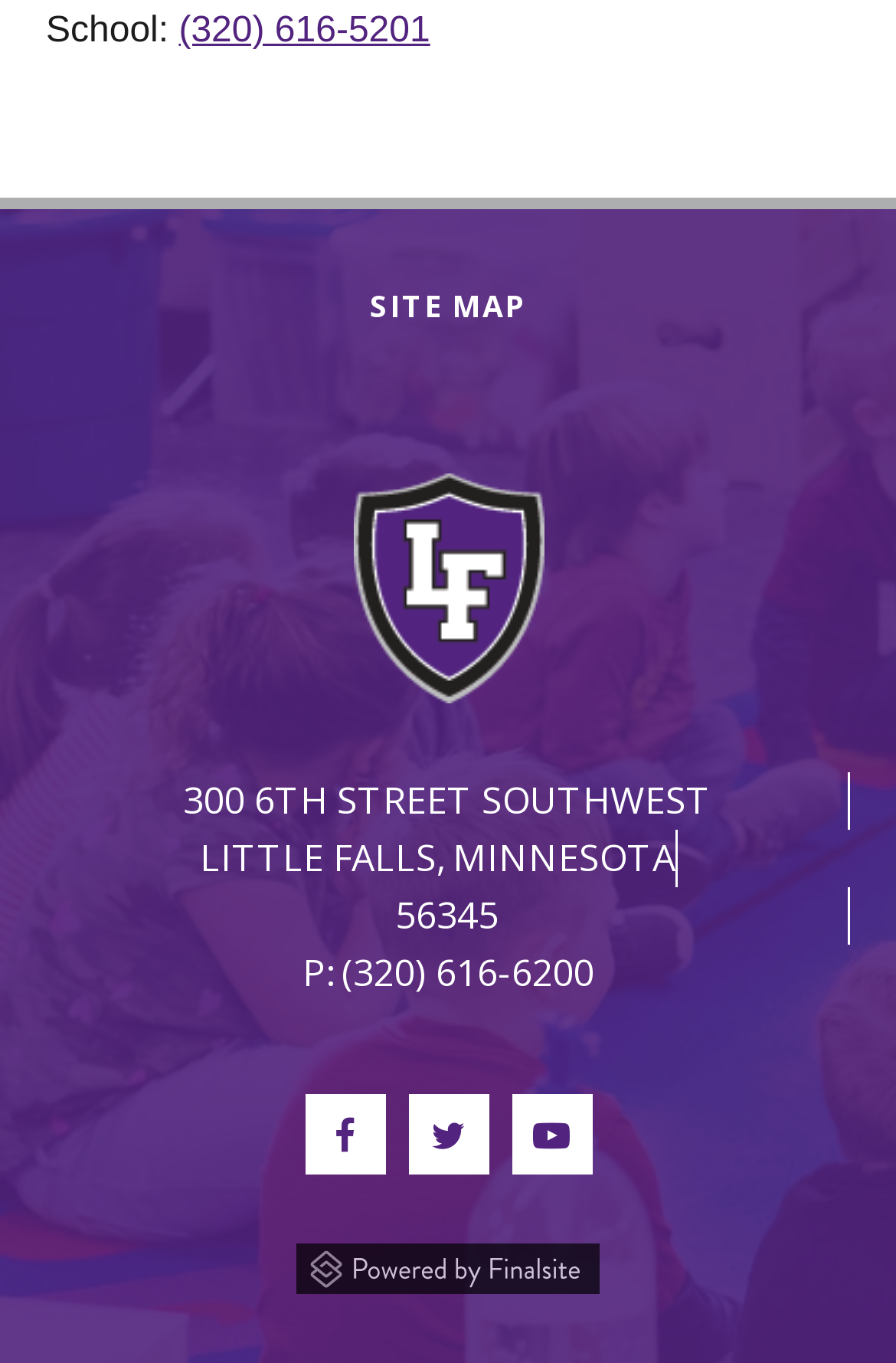What is the phone number of Lincoln Elementary?
Based on the content of the image, thoroughly explain and answer the question.

I found the phone number by looking at the link element with the text '(320) 616-5201' which is located near the 'School:' static text element.